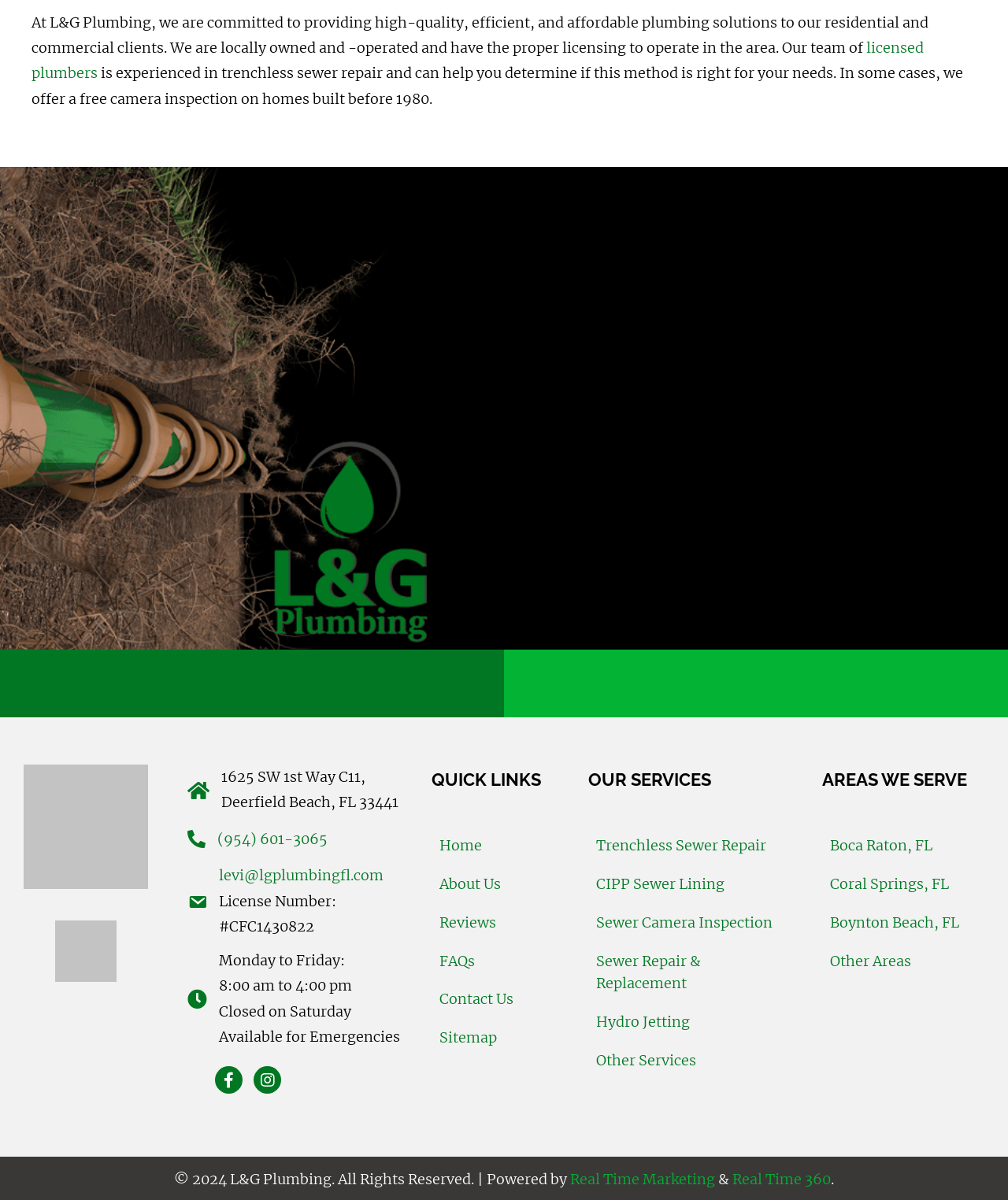Provide the bounding box coordinates, formatted as (top-left x, top-left y, bottom-right x, bottom-right y), with all values being floating point numbers between 0 and 1. Identify the bounding box of the UI element that matches the description: Sewer Repair & Replacement

[0.583, 0.785, 0.785, 0.836]